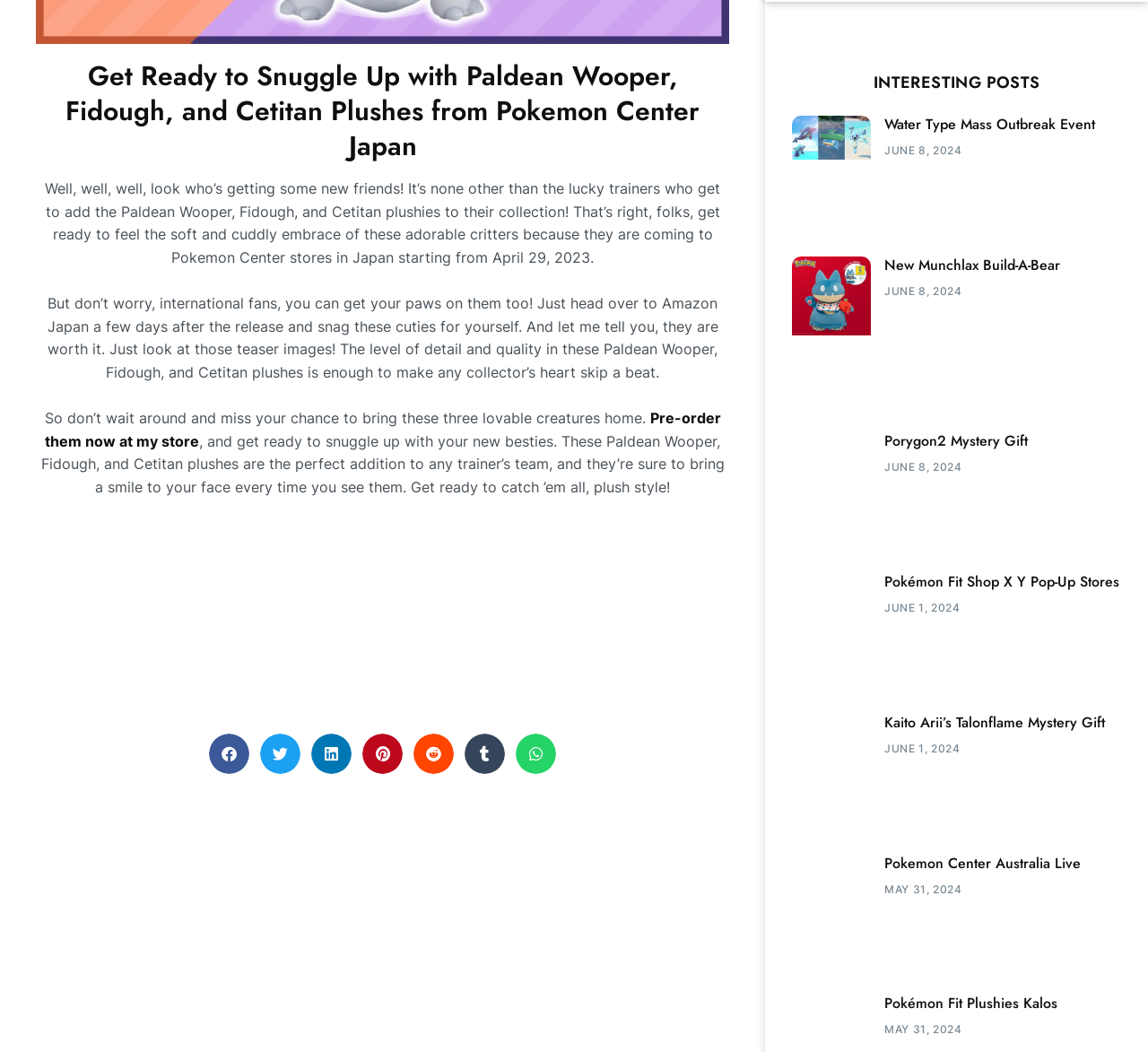Determine the bounding box coordinates of the clickable element to complete this instruction: "View the article about 'Firefighters battled the second fire in the village in two days on Sunday'". Provide the coordinates in the format of four float numbers between 0 and 1, [left, top, right, bottom].

None